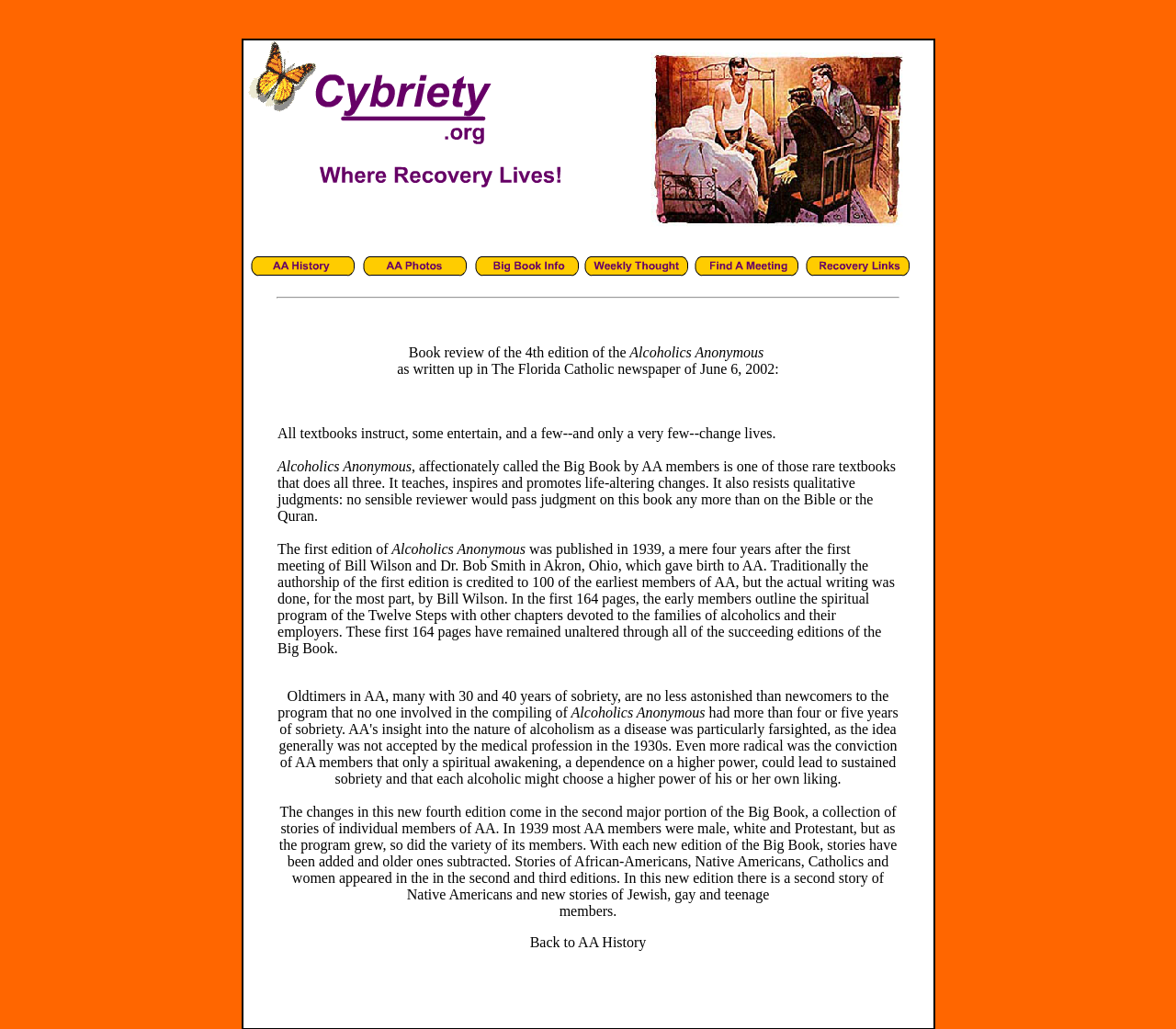Give a concise answer using only one word or phrase for this question:
What is the book being reviewed?

Alcoholics Anonymous